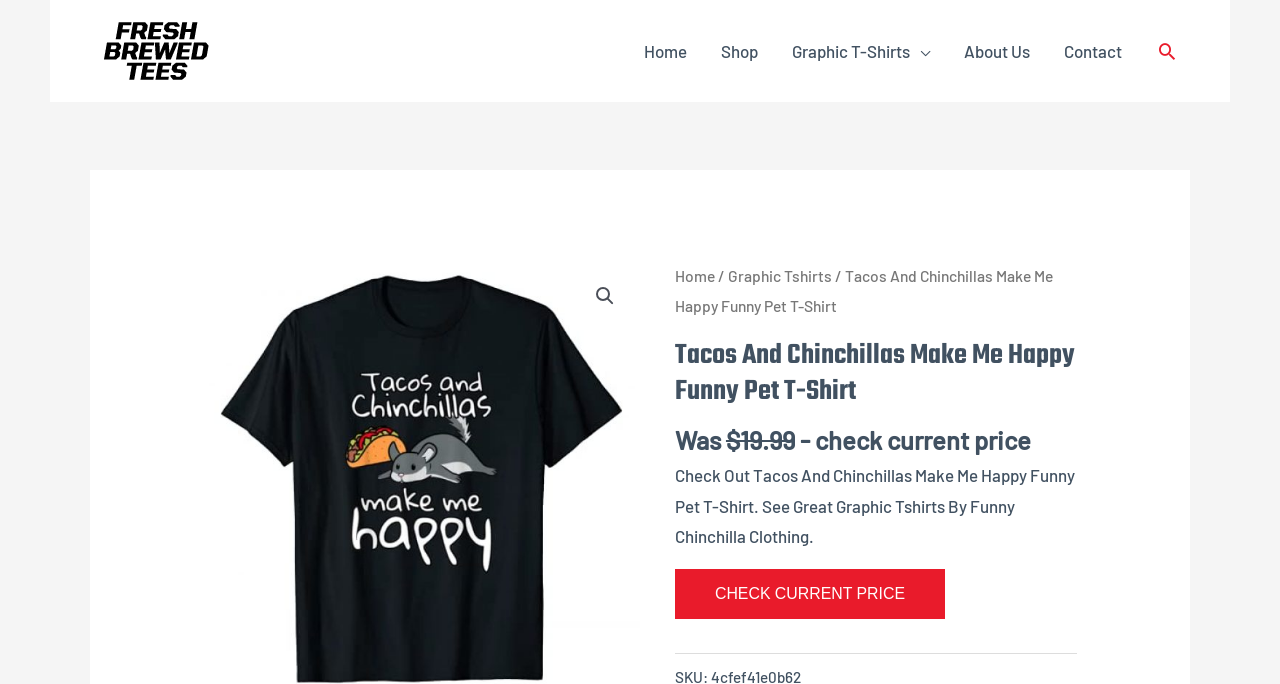Identify the bounding box of the UI element that matches this description: "Contact".

[0.818, 0.025, 0.89, 0.124]